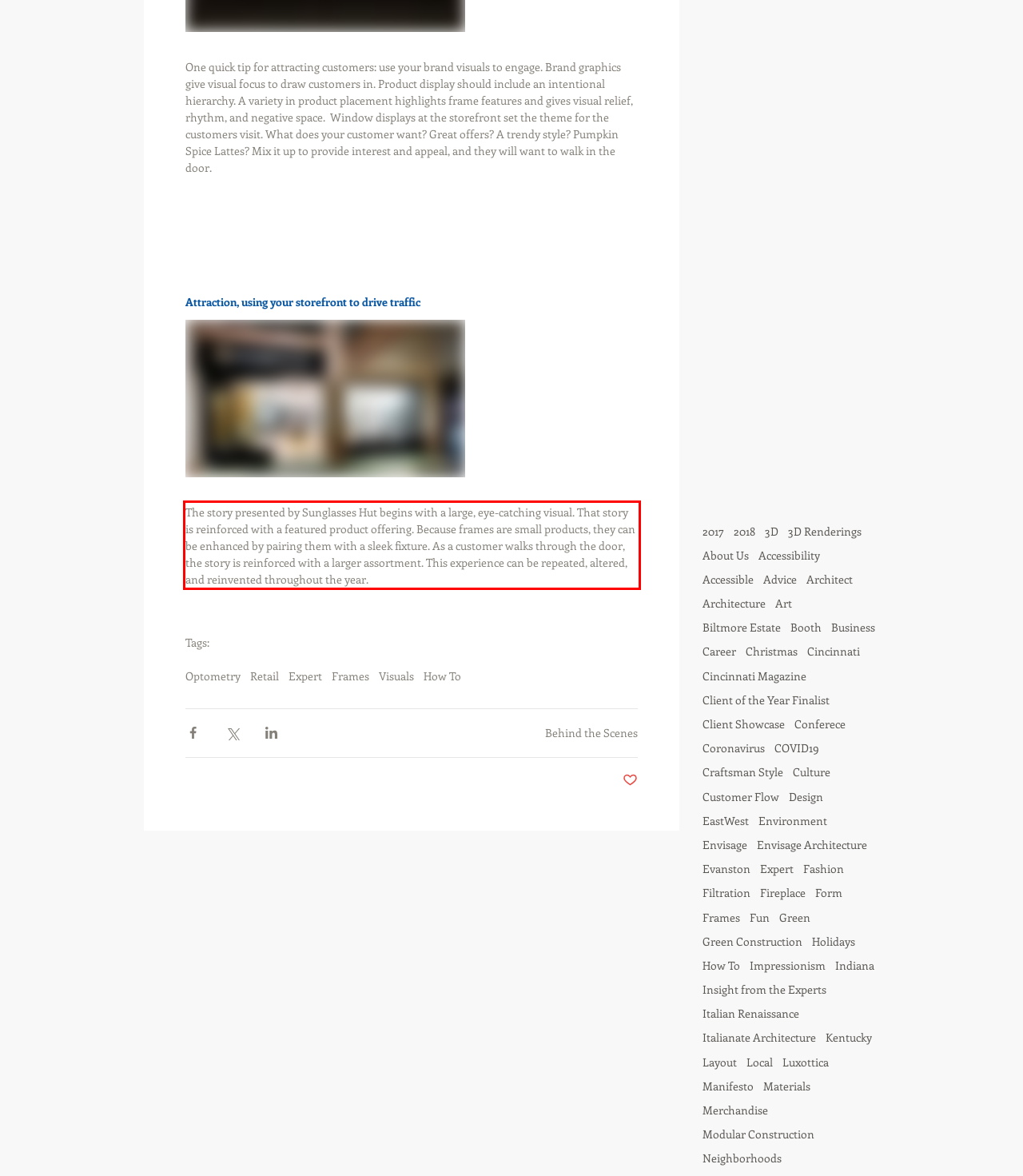Given a screenshot of a webpage with a red bounding box, please identify and retrieve the text inside the red rectangle.

The story presented by Sunglasses Hut begins with a large, eye-catching visual. That story is reinforced with a featured product offering. Because frames are small products, they can be enhanced by pairing them with a sleek fixture. As a customer walks through the door, the story is reinforced with a larger assortment. This experience can be repeated, altered, and reinvented throughout the year.